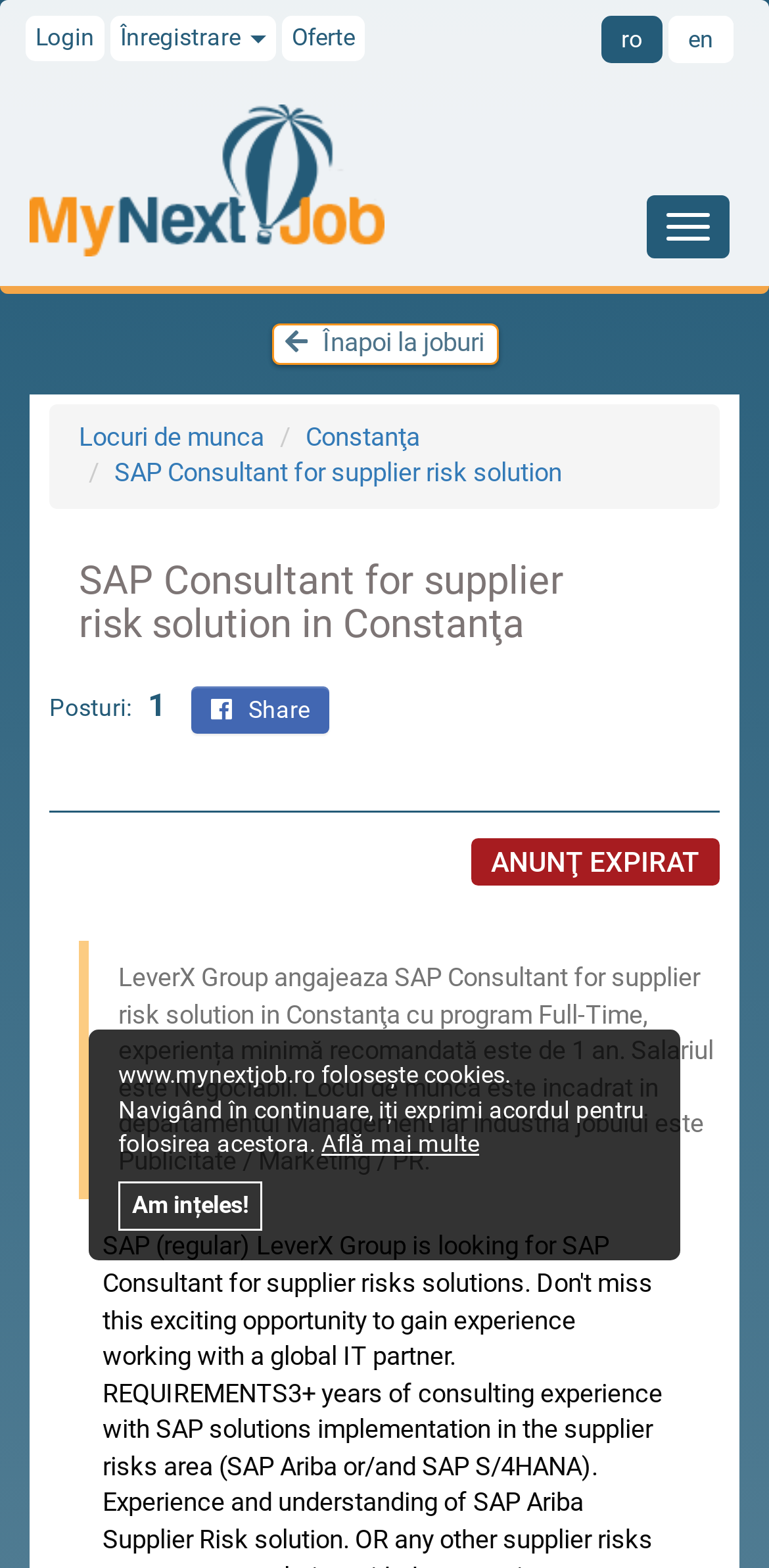Please find the bounding box coordinates of the element that needs to be clicked to perform the following instruction: "Login". The bounding box coordinates should be four float numbers between 0 and 1, represented as [left, top, right, bottom].

[0.046, 0.015, 0.123, 0.033]